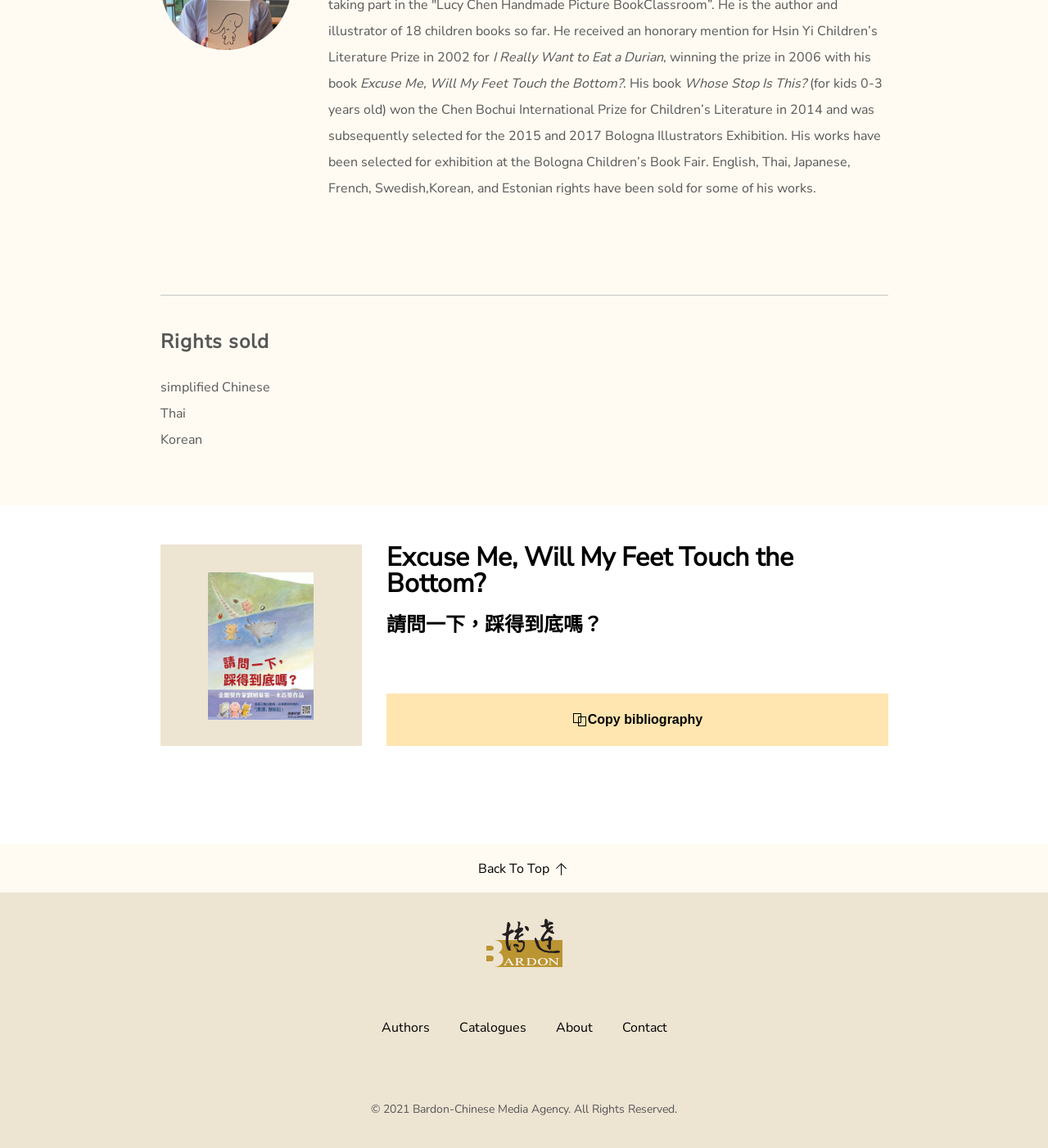Locate the UI element described as follows: "Authors". Return the bounding box coordinates as four float numbers between 0 and 1 in the order [left, top, right, bottom].

[0.364, 0.887, 0.41, 0.903]